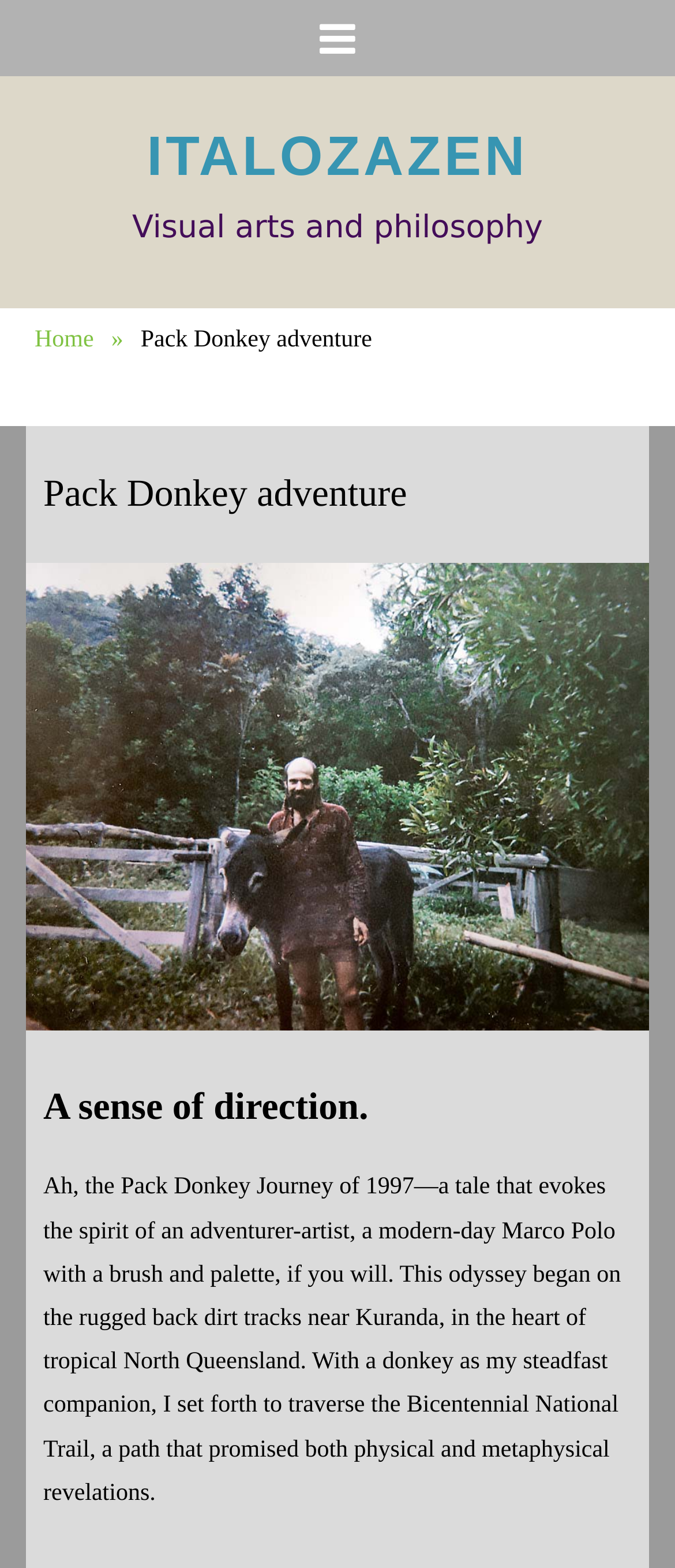Answer the question using only a single word or phrase: 
What is the spirit of the adventurer-artist compared to?

Marco Polo